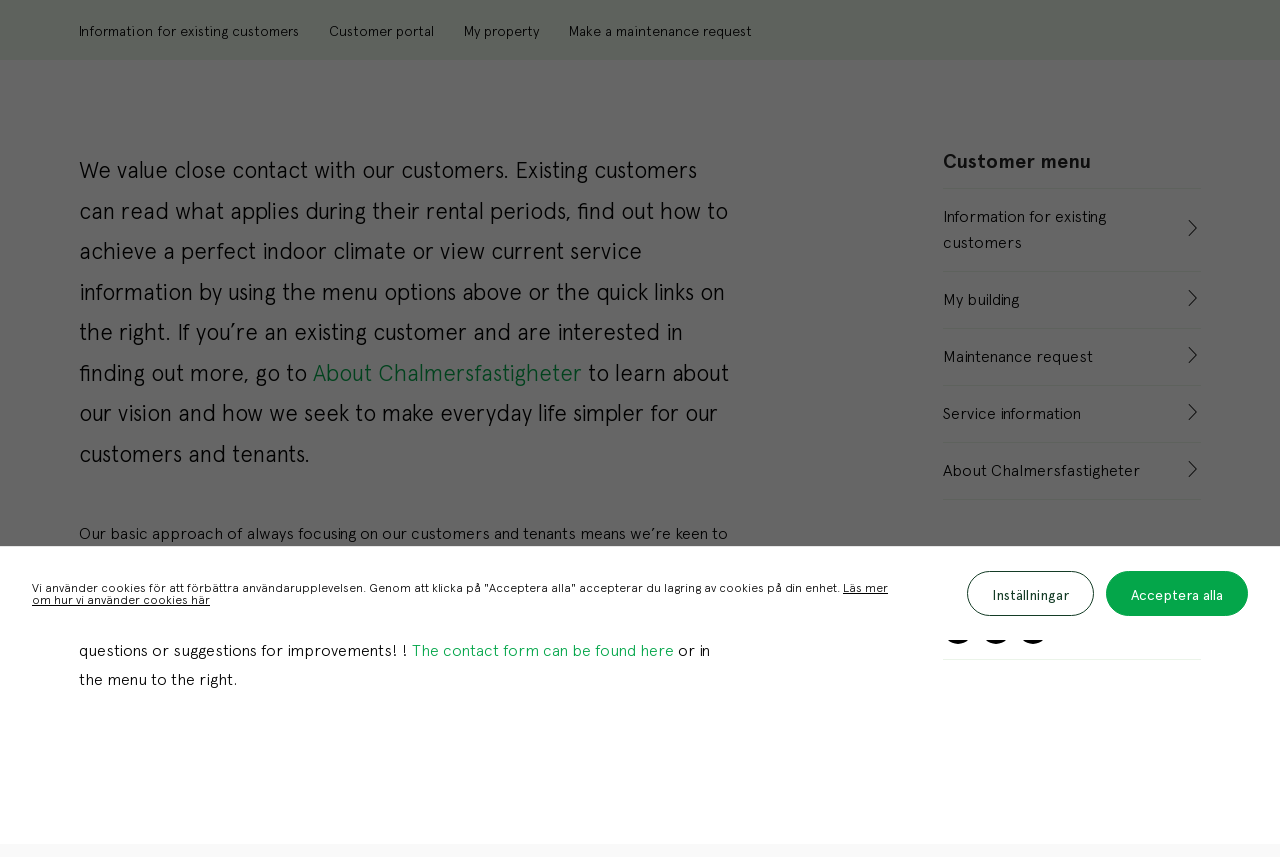Locate the bounding box of the UI element with the following description: "Maintenance request".

[0.737, 0.383, 0.938, 0.449]